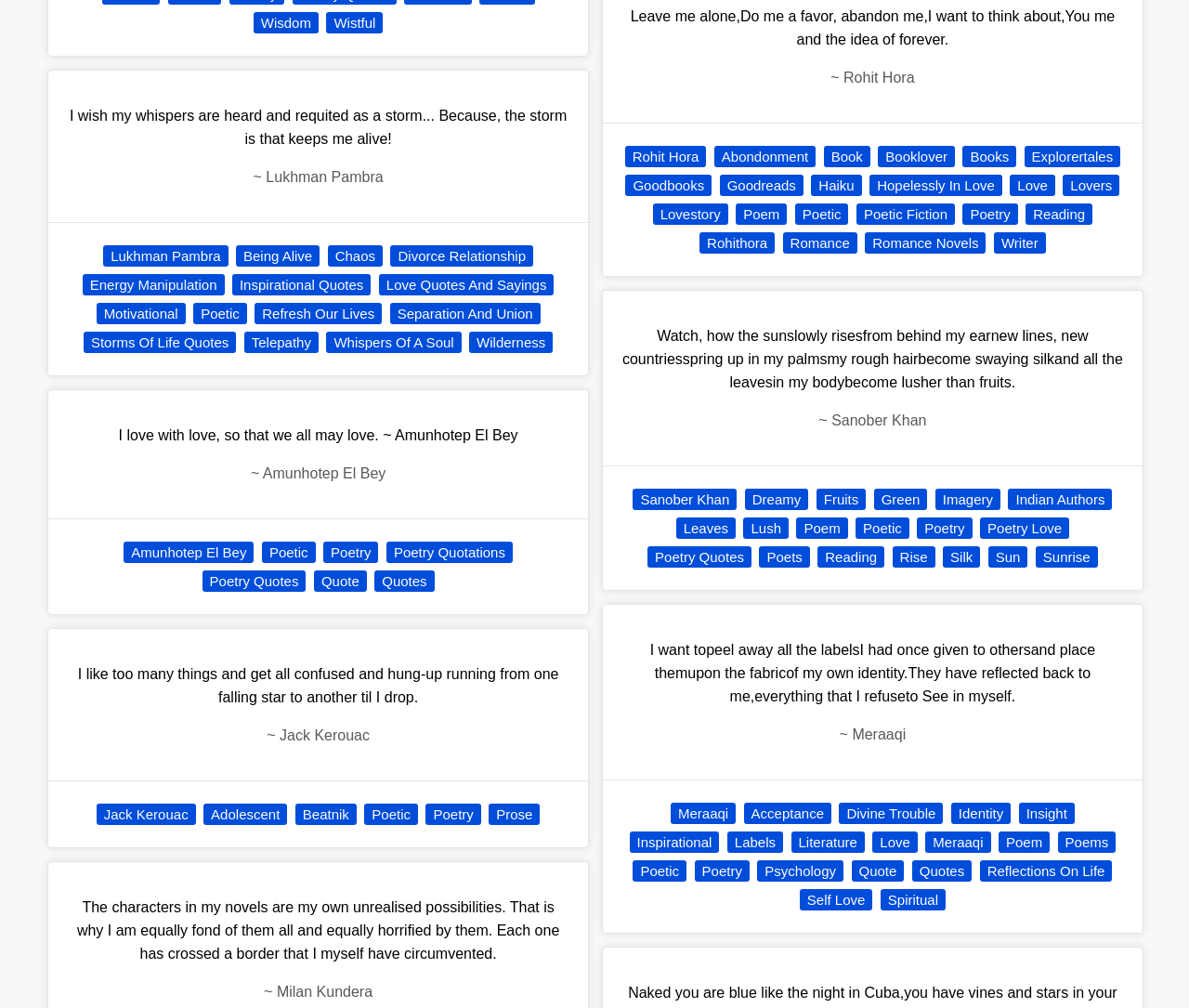Locate the bounding box coordinates of the item that should be clicked to fulfill the instruction: "Click on the quote by Lukhman Pambra".

[0.041, 0.07, 0.495, 0.221]